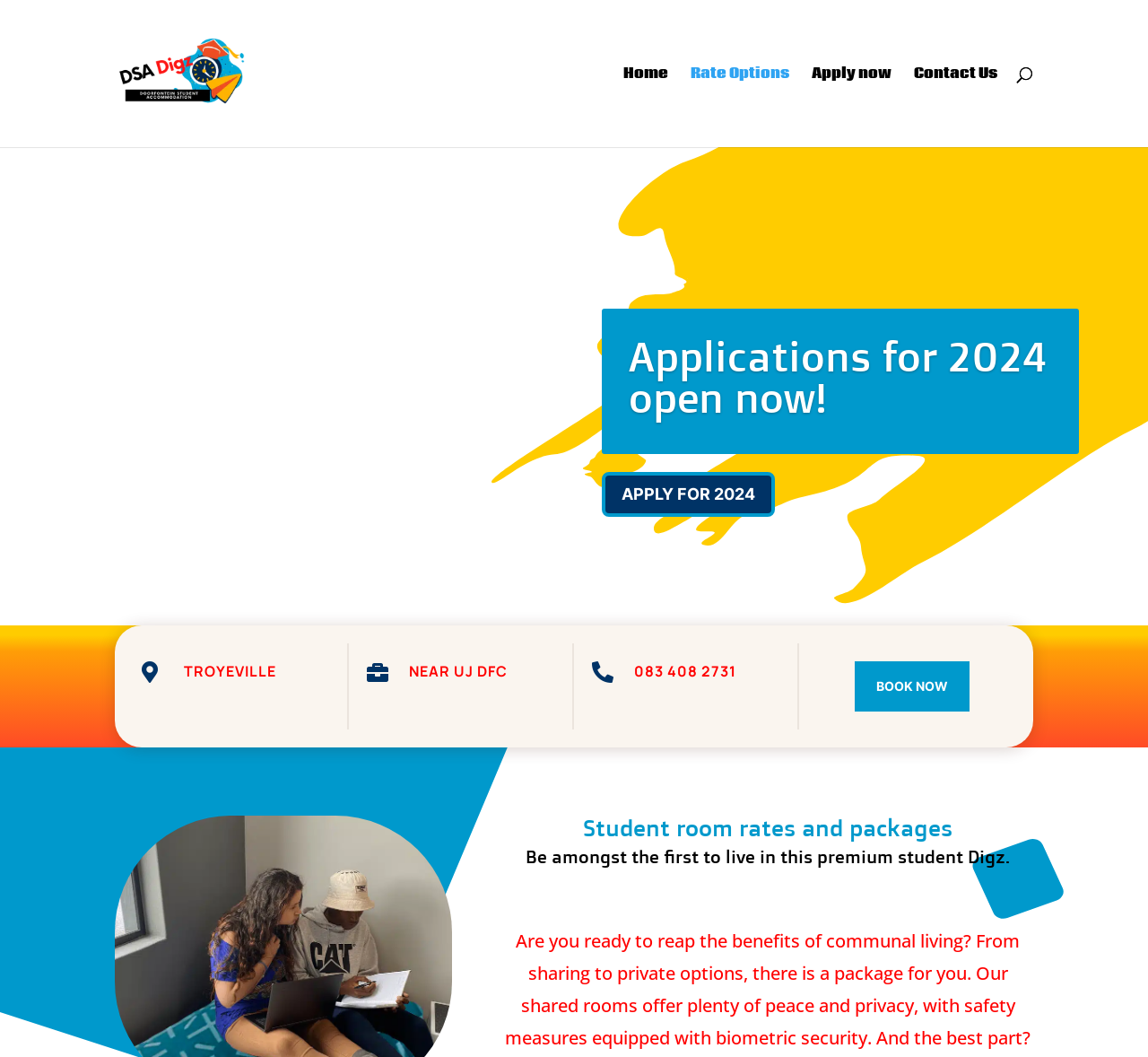What is the current status of applications?
Look at the screenshot and give a one-word or phrase answer.

Open now